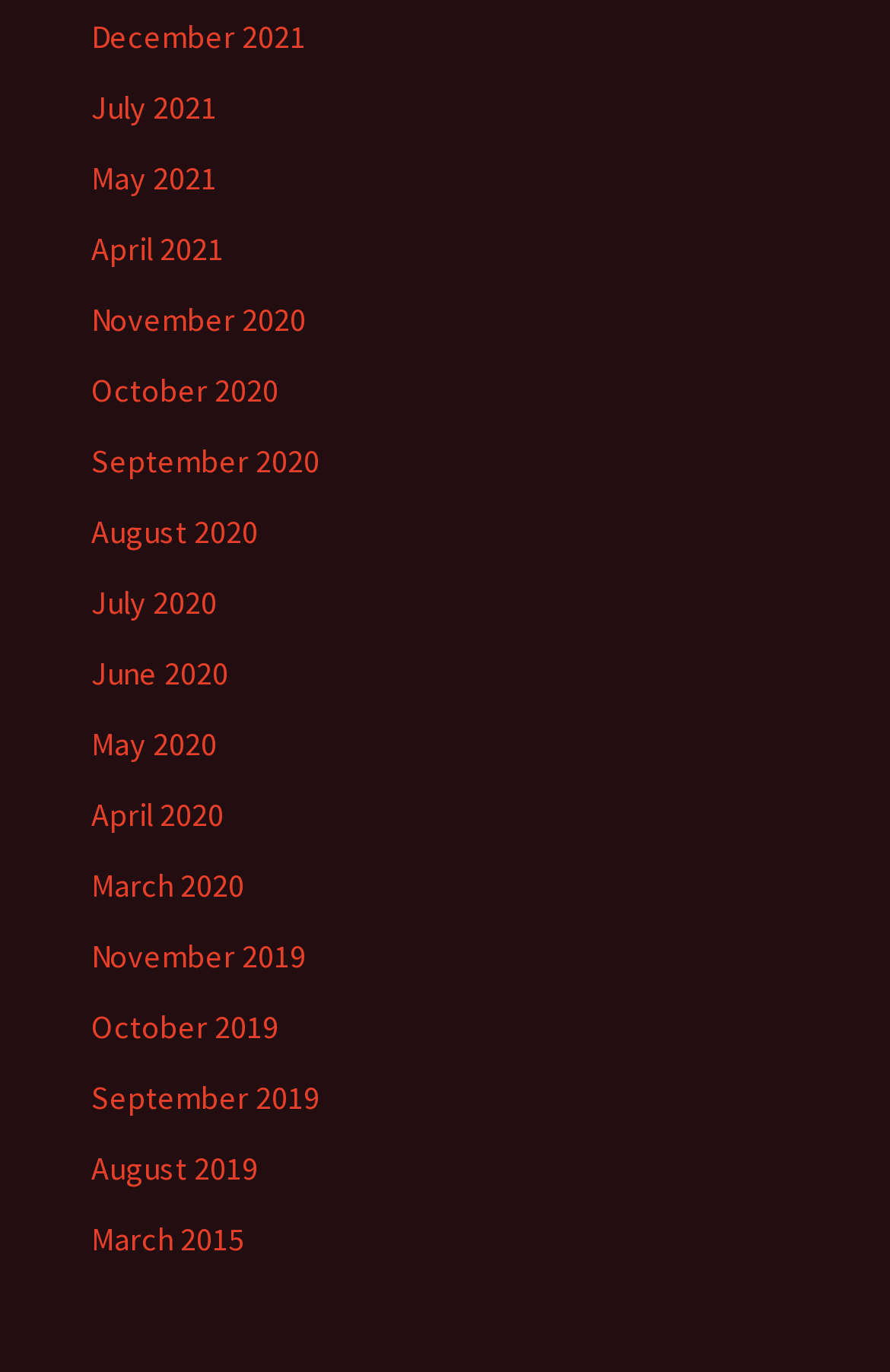Determine the bounding box coordinates of the target area to click to execute the following instruction: "view March 2015."

[0.103, 0.887, 0.274, 0.917]